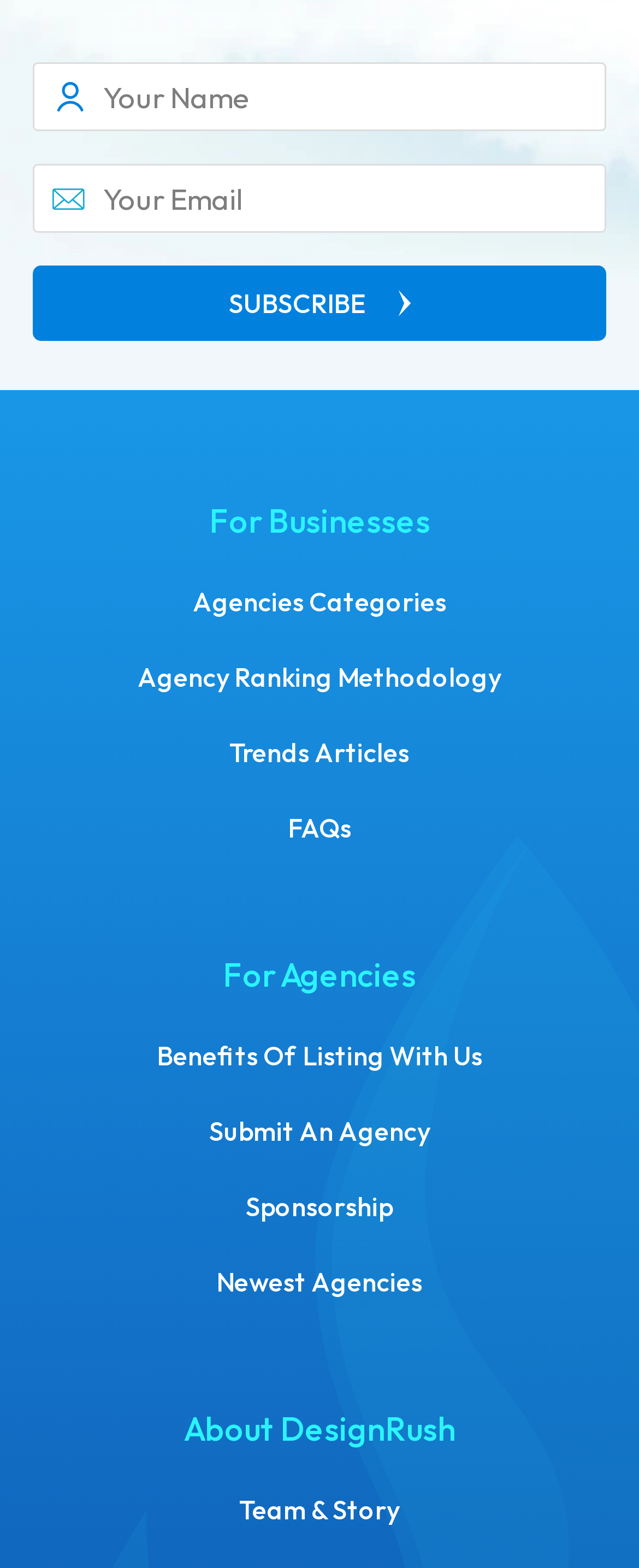What is the purpose of the textbox at the top?
Use the image to answer the question with a single word or phrase.

Input name